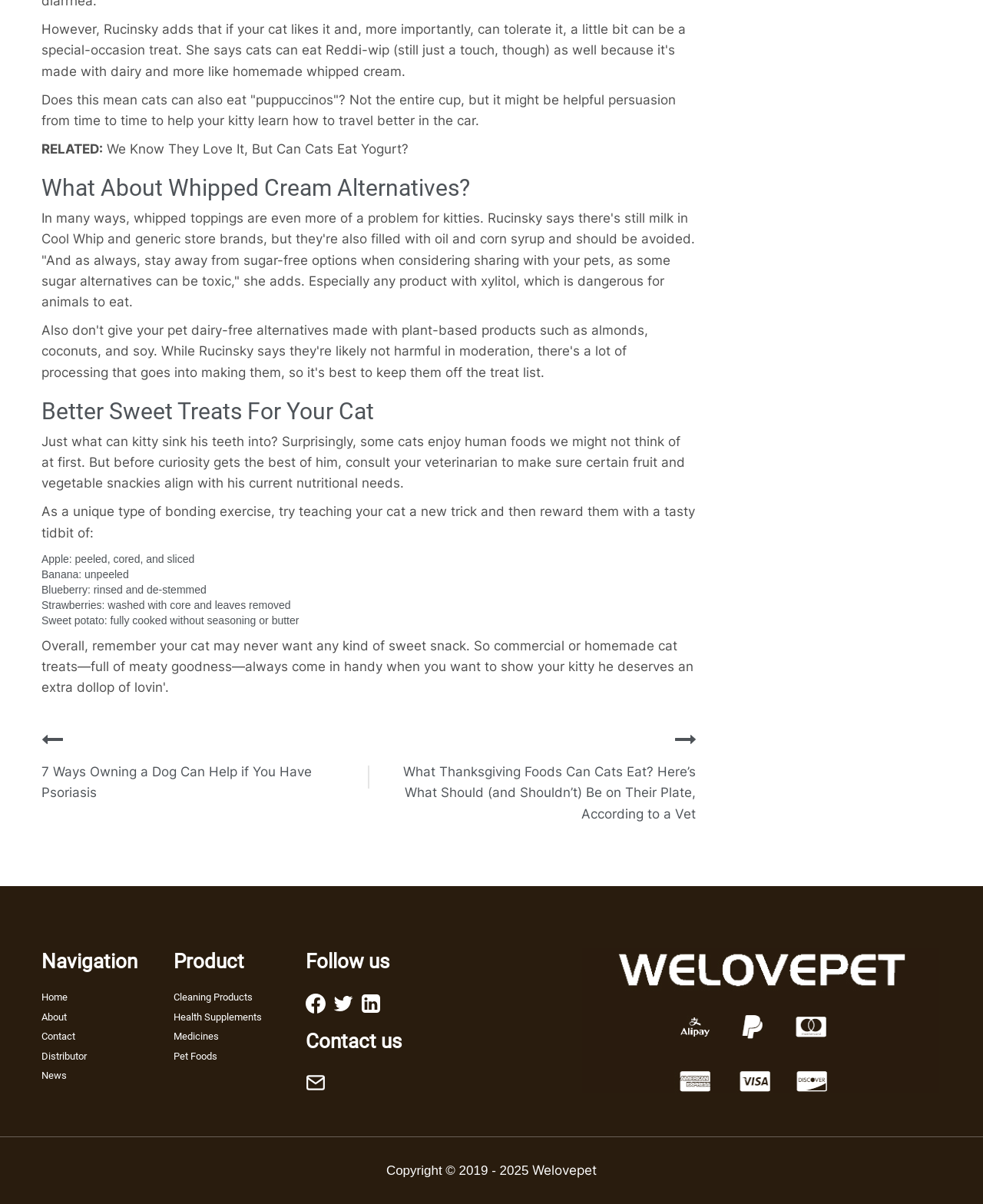Identify the bounding box coordinates of the part that should be clicked to carry out this instruction: "Click on 'Facebook'".

[0.311, 0.823, 0.331, 0.844]